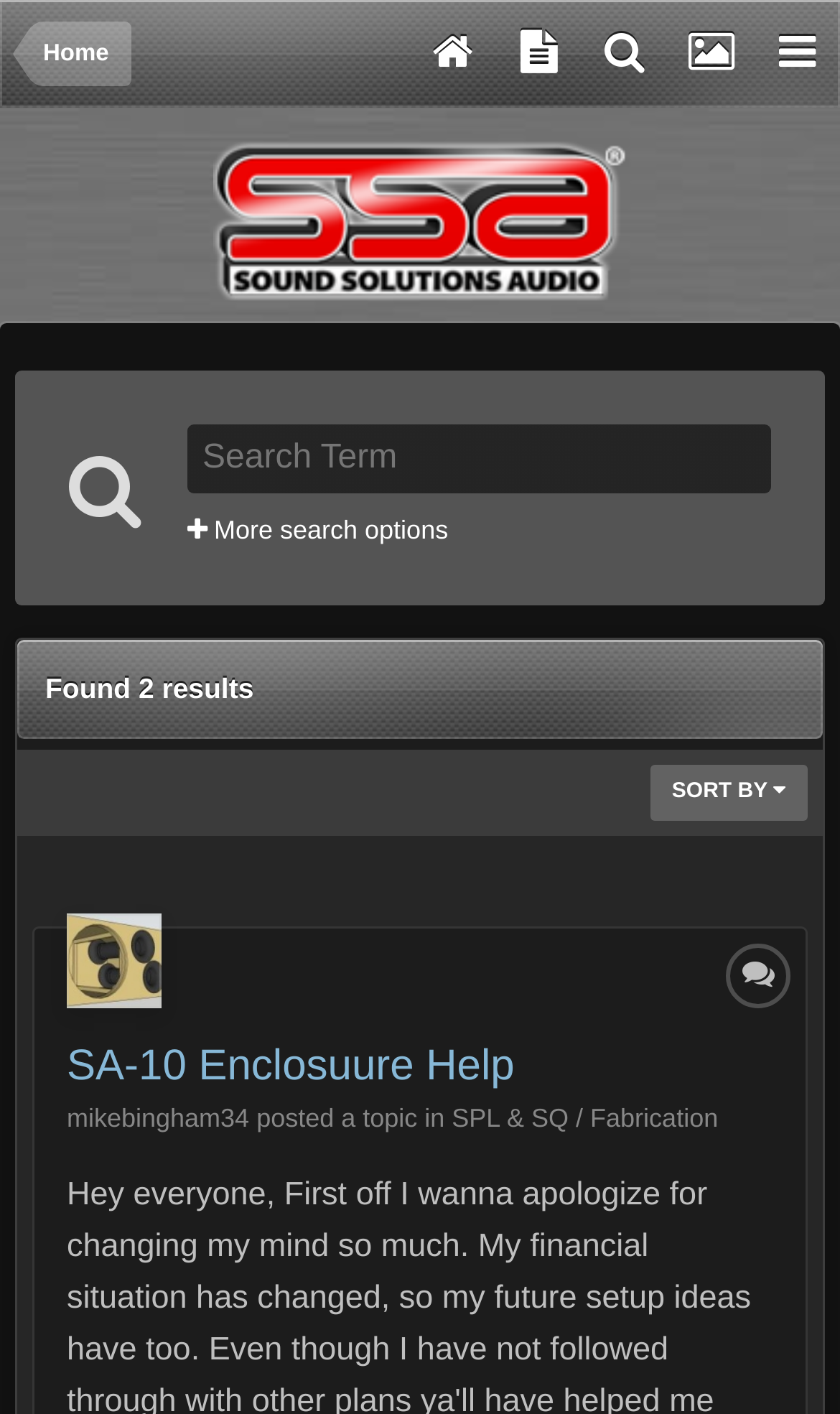Construct a comprehensive description capturing every detail on the webpage.

The webpage is a search results page for the tag "brz1200" on the SSA Car Audio Forum. At the top left, there is a link to the "Home" page. Next to it, there are several icons represented by Unicode characters, including a house, a search icon, a bell, a star, and a gear. 

On the top center, the SSA Car Audio Forum logo is displayed, which is an image accompanied by a link with the same text. Below the logo, there is a search bar with a textbox labeled "Search Term" and a button with a search icon. The search bar also has a link to "More search options". 

The main content of the page starts with a static text indicating that 2 results were found. Below it, there is a link to sort the results, and a topic title "Topic" is displayed. The first search result is shown, which includes a link to the topic "SA-10 Enclosuure Help" posted by "mikebingham34", who is represented by an image. The topic is categorized under "SPL & SQ / Fabrication".